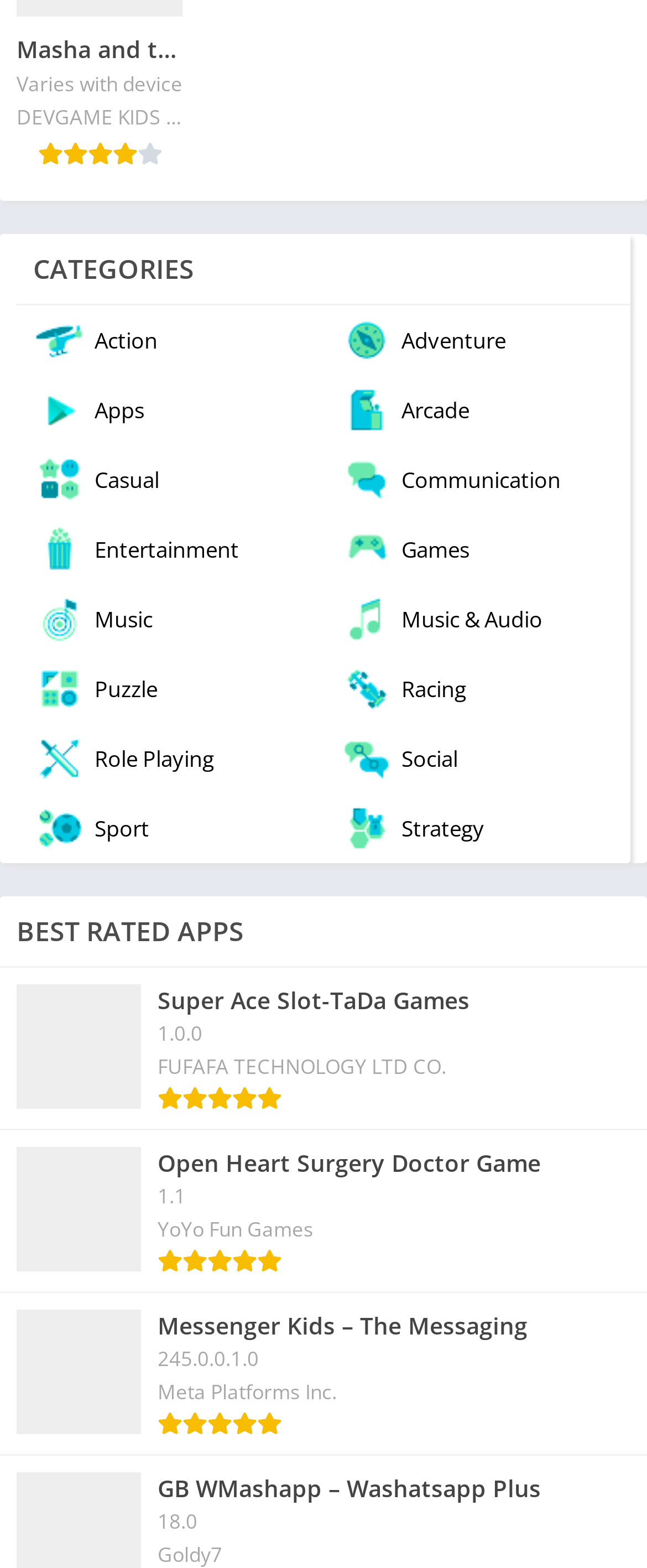Identify the bounding box coordinates of the area that should be clicked in order to complete the given instruction: "Click on the 'Action' category". The bounding box coordinates should be four float numbers between 0 and 1, i.e., [left, top, right, bottom].

[0.026, 0.195, 0.5, 0.239]